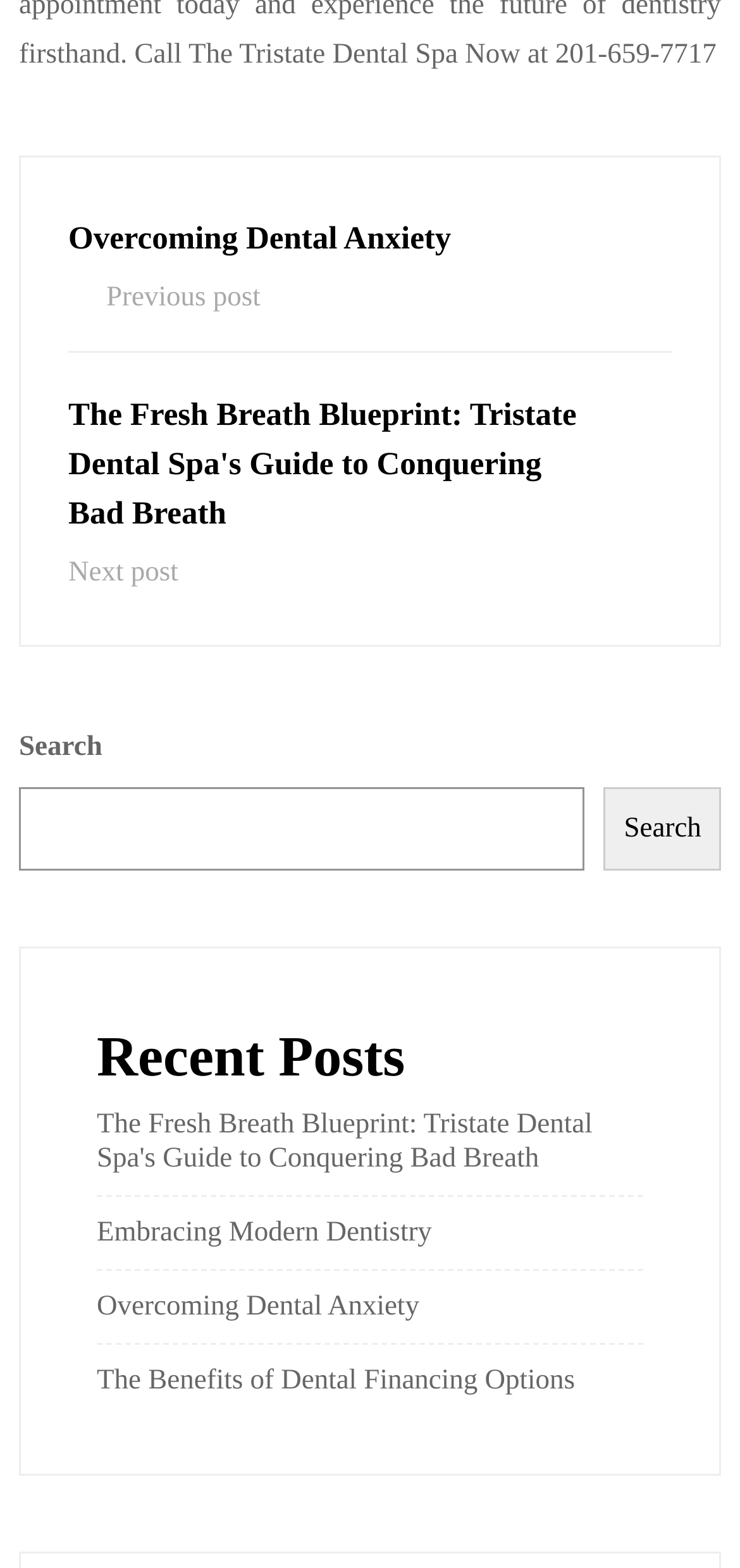What is the title of the previous post?
Examine the image and provide an in-depth answer to the question.

I looked at the link with the text 'Overcoming Dental Anxiety' and the arrow pointing to the left, which indicates it's the previous post.